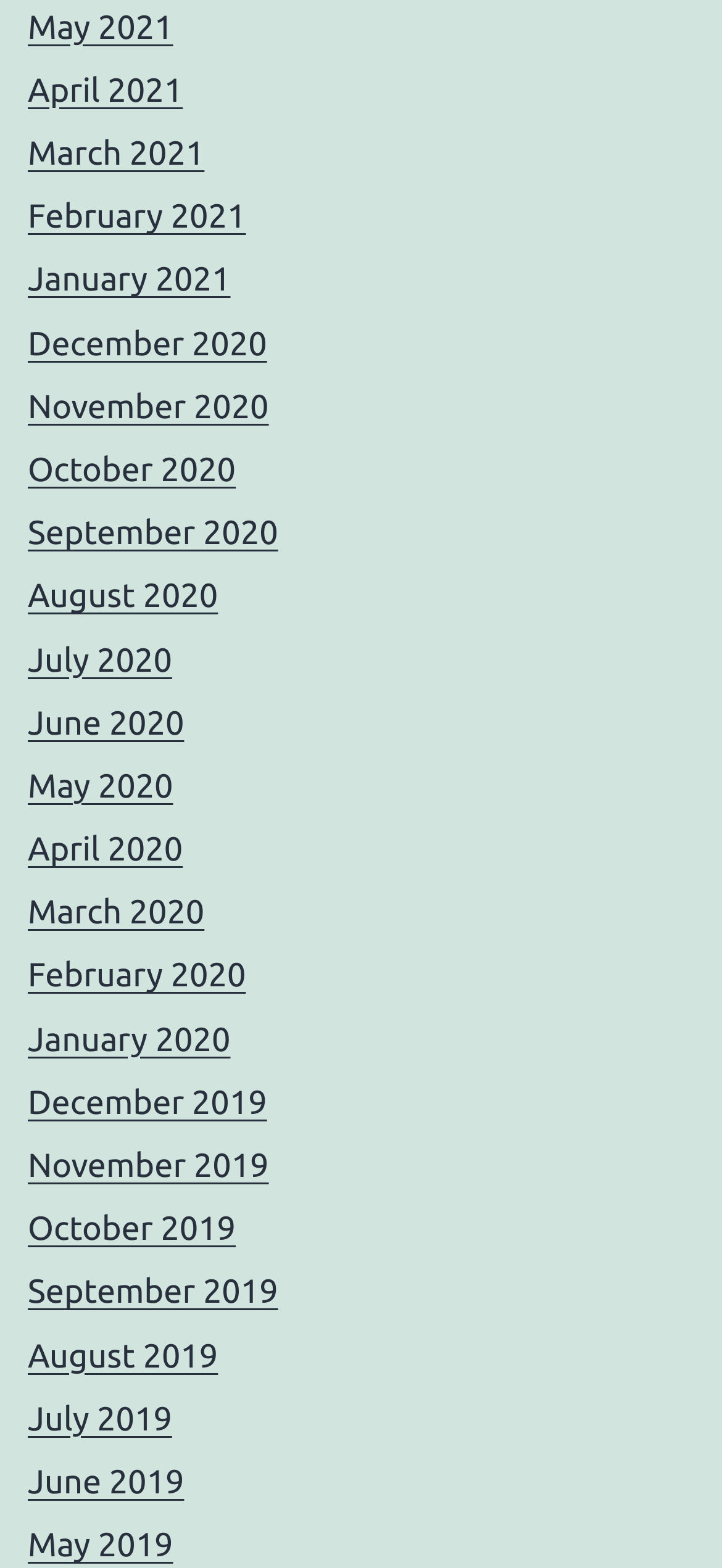Respond with a single word or short phrase to the following question: 
What is the earliest month listed?

May 2019